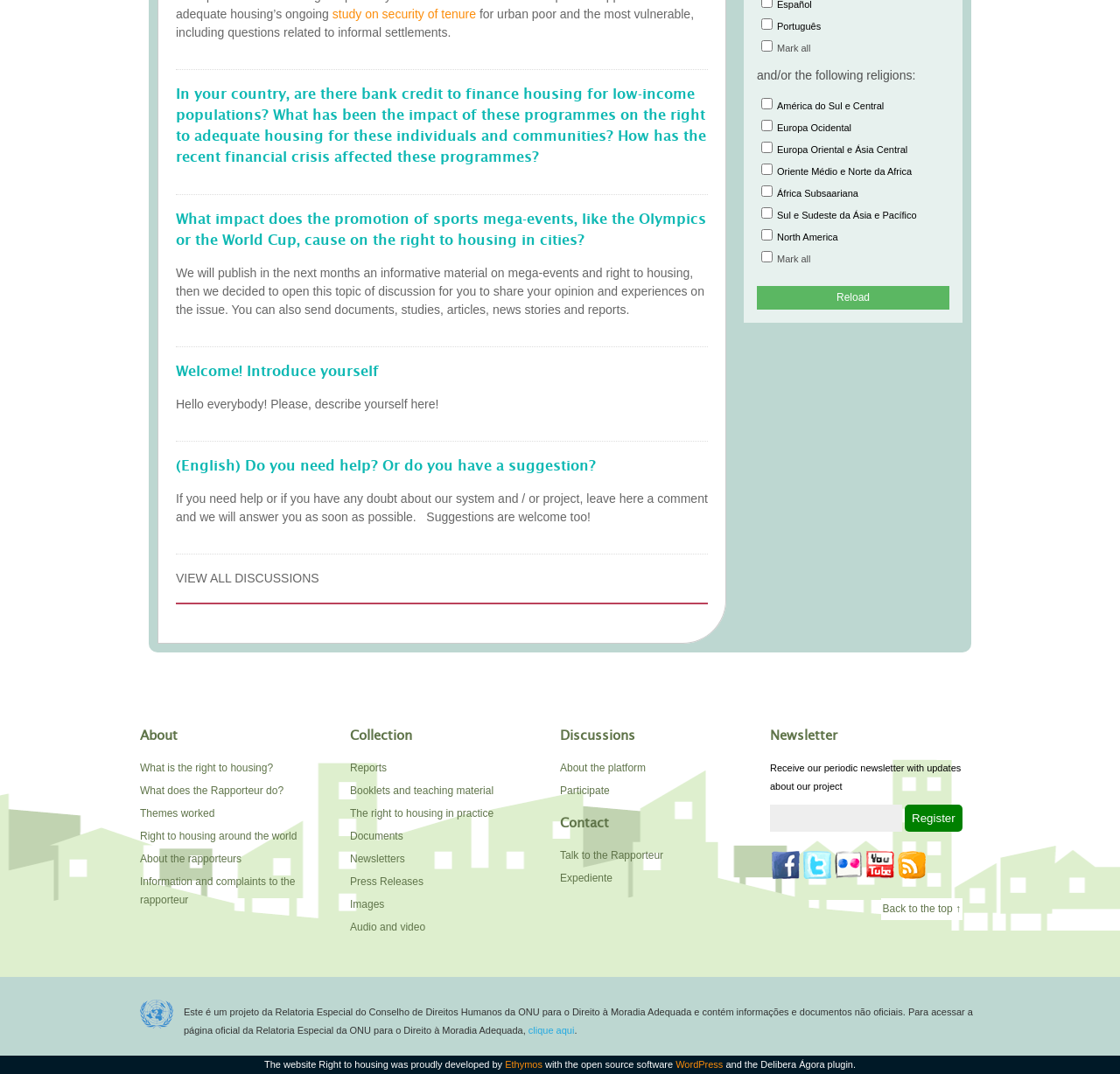Show me the bounding box coordinates of the clickable region to achieve the task as per the instruction: "Click on 'FACEBOOK'".

[0.689, 0.792, 0.714, 0.818]